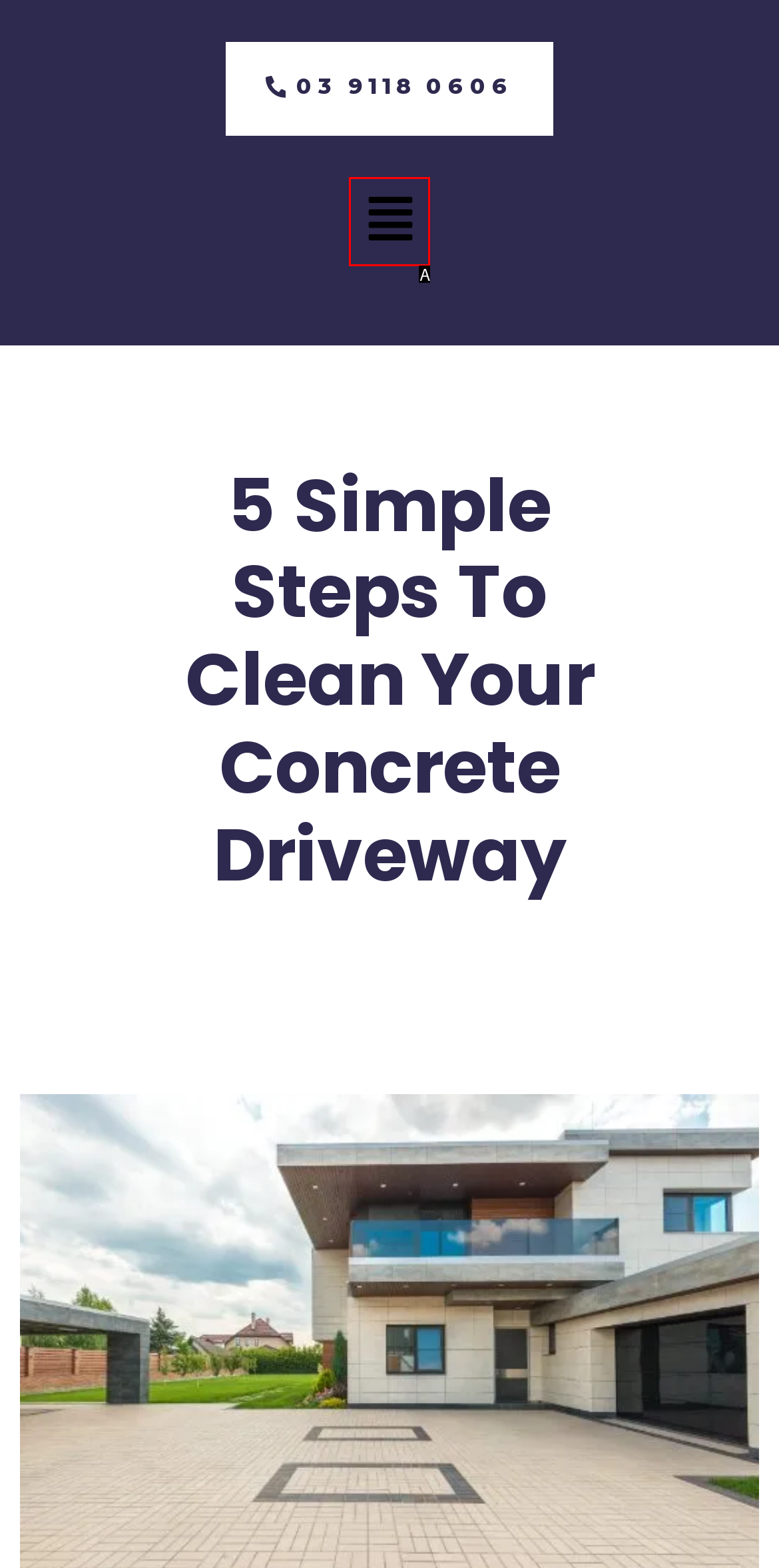Identify the HTML element that corresponds to the following description: Menu. Provide the letter of the correct option from the presented choices.

A